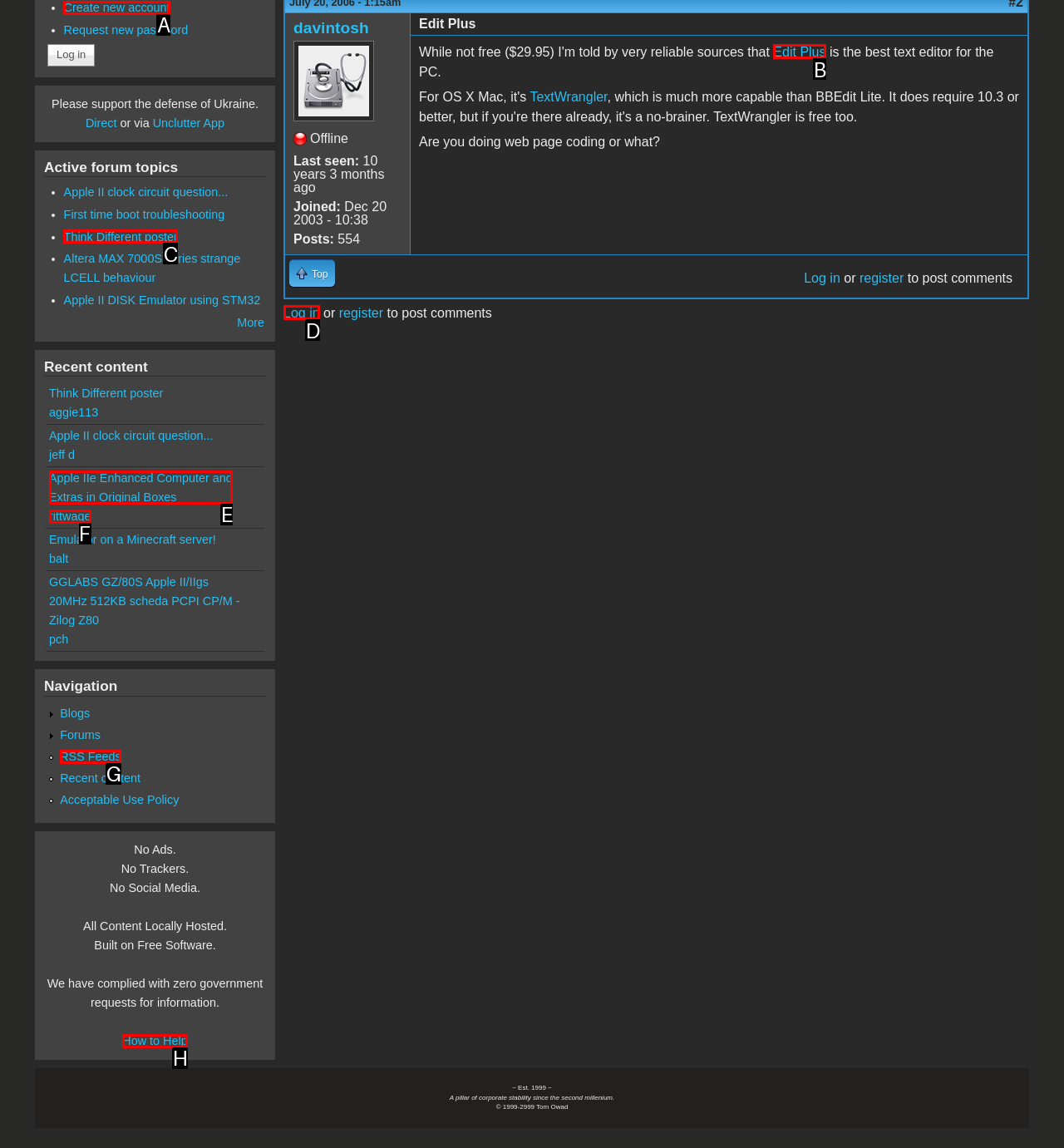Select the appropriate option that fits: RSS Feeds
Reply with the letter of the correct choice.

G